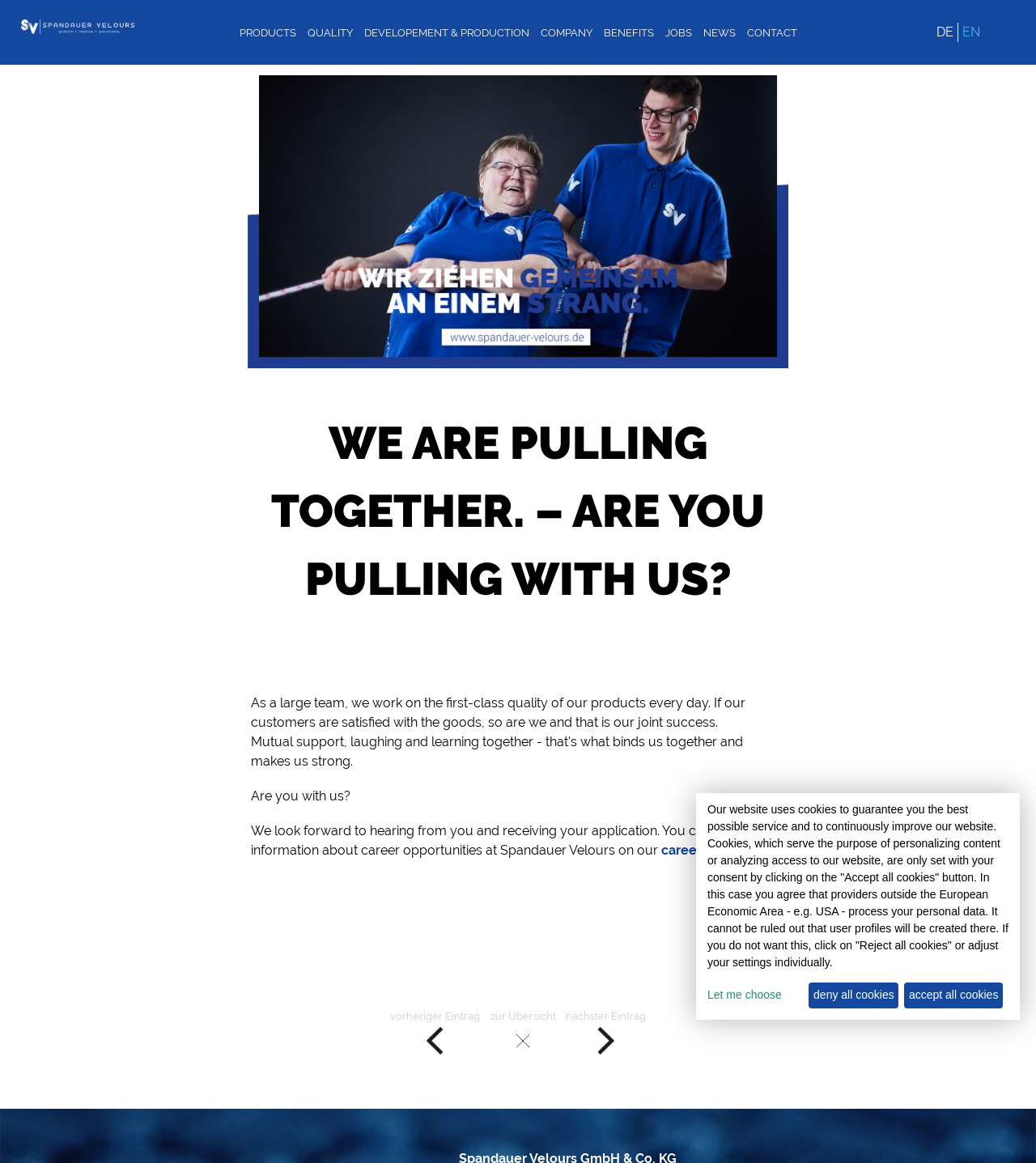Create a detailed narrative of the webpage’s visual and textual elements.

This webpage appears to be the homepage of Spandauer Velours, a company that emphasizes the importance of teamwork and customer satisfaction. At the top left corner, there is a logo of Spandauer Velours, accompanied by a link to the company's homepage. 

Below the logo, there is a navigation menu with seven links: PRODUCTS, QUALITY, DEVELOPEMENT & PRODUCTION, COMPANY, BENEFITS, JOBS, and NEWS. These links are aligned horizontally and take up a significant portion of the top section of the page.

The main content of the page is divided into two sections. The first section has a heading that reads "WE ARE PULLING TOGETHER. – ARE YOU PULLING WITH US?" in a prominent font. Below the heading, there is a paragraph of text that describes the company's commitment to quality and customer satisfaction. 

The second section of the main content has three lines of text, with the first line asking "Are you with us?" and the second line inviting readers to explore career opportunities at Spandauer Velours. The third line contains a link to the company's careers page.

At the bottom of the page, there are three links: "vorheriger Eintrag", "zur Übersicht", and "nächster Eintrag", each accompanied by a small icon. These links are likely related to a blog or news section of the website.

Finally, there is a notice at the bottom of the page regarding the use of cookies on the website. The notice explains the purpose of cookies and provides options for users to accept or reject them. There are two buttons, "deny all cookies" and "accept all cookies", allowing users to make their choice.